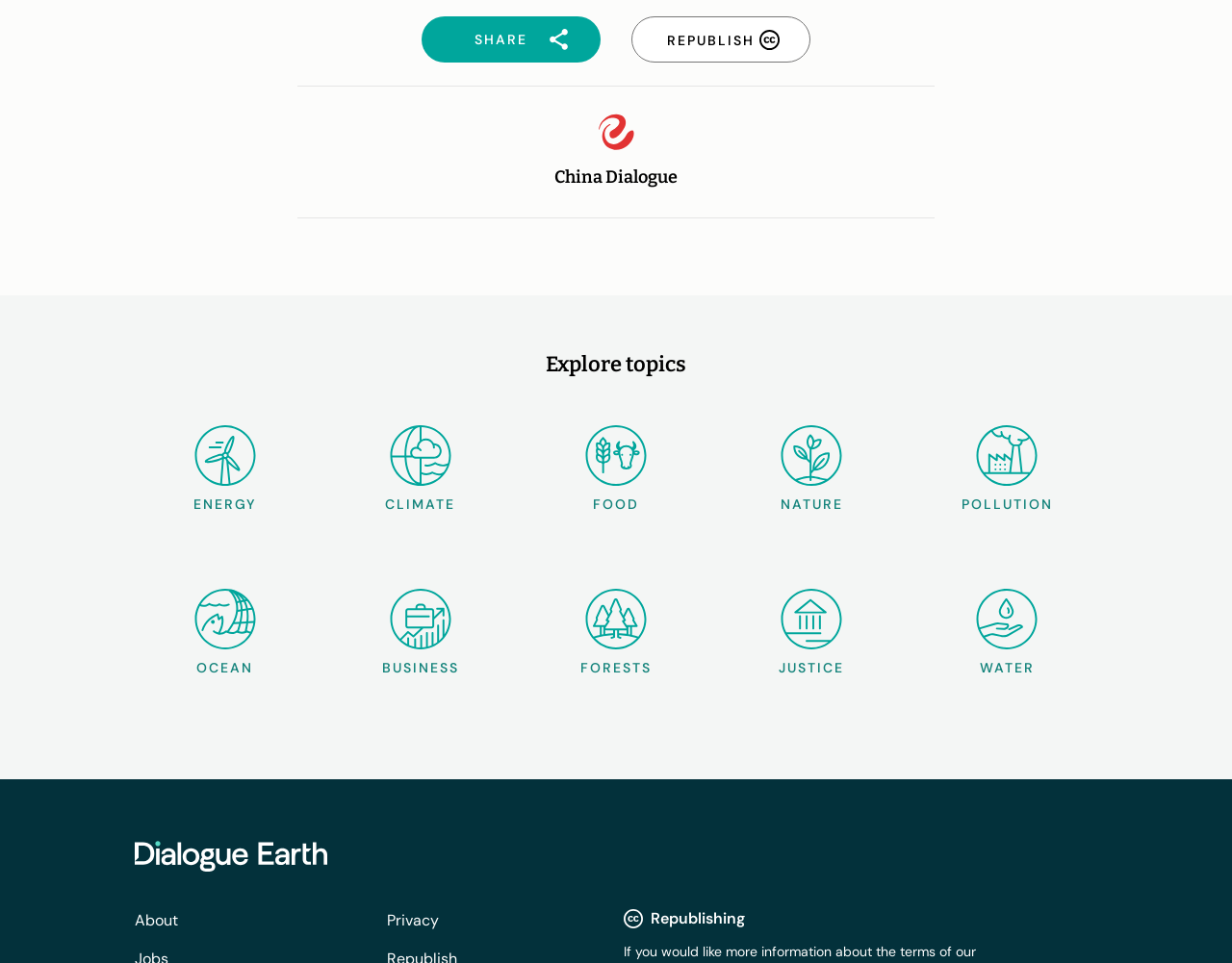What is the copyright information located in the footer?
Utilize the information in the image to give a detailed answer to the question.

In the footer section, I found a listitem element with the text 'Copyright information' at coordinates [0.512, 0.017, 0.658, 0.065]. Within this listitem, there is a StaticText element with the text 'REPUBLISH'. This suggests that the copyright information is related to republishing content.